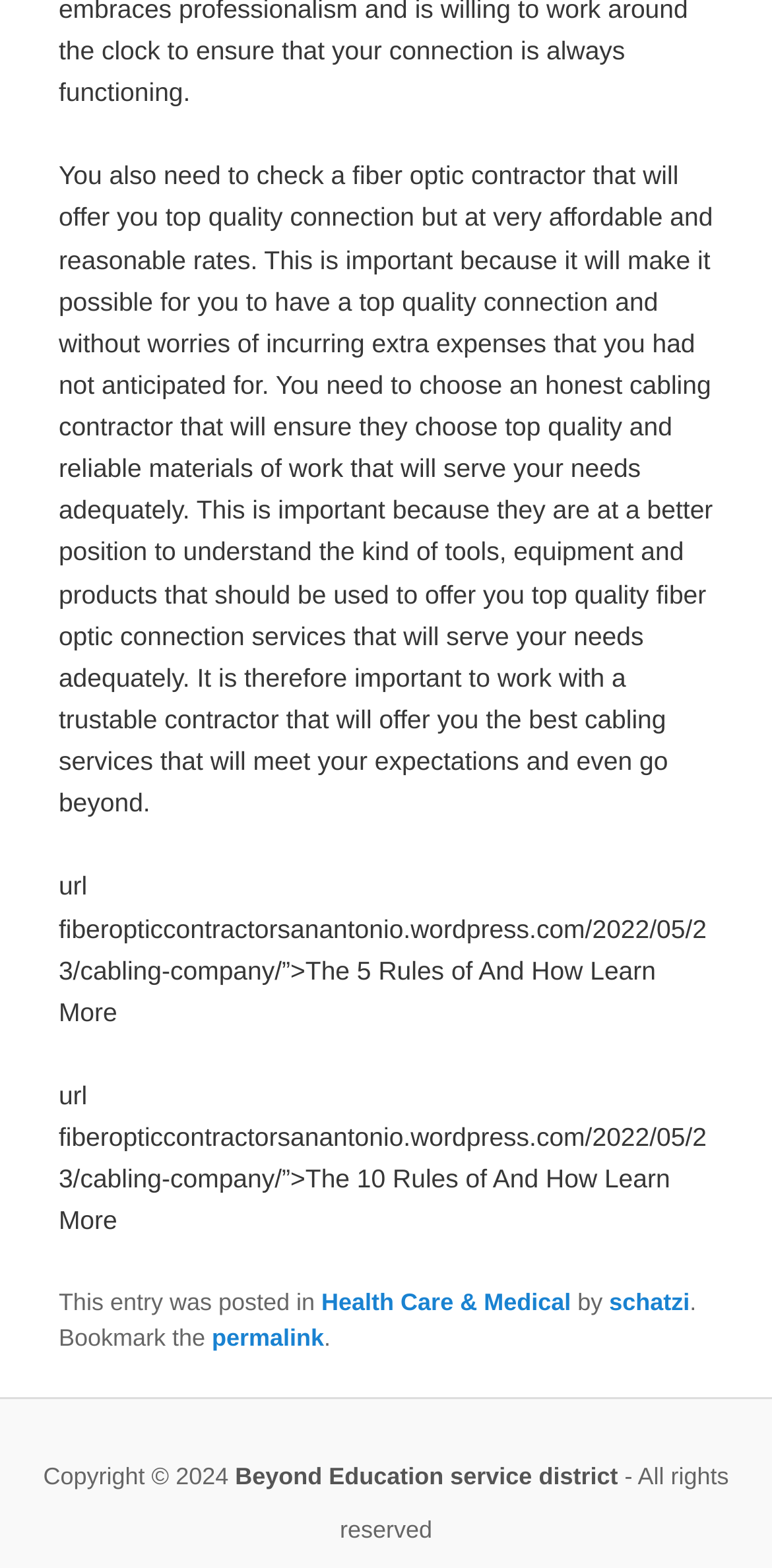Based on the description "schatzi", find the bounding box of the specified UI element.

[0.789, 0.821, 0.893, 0.839]